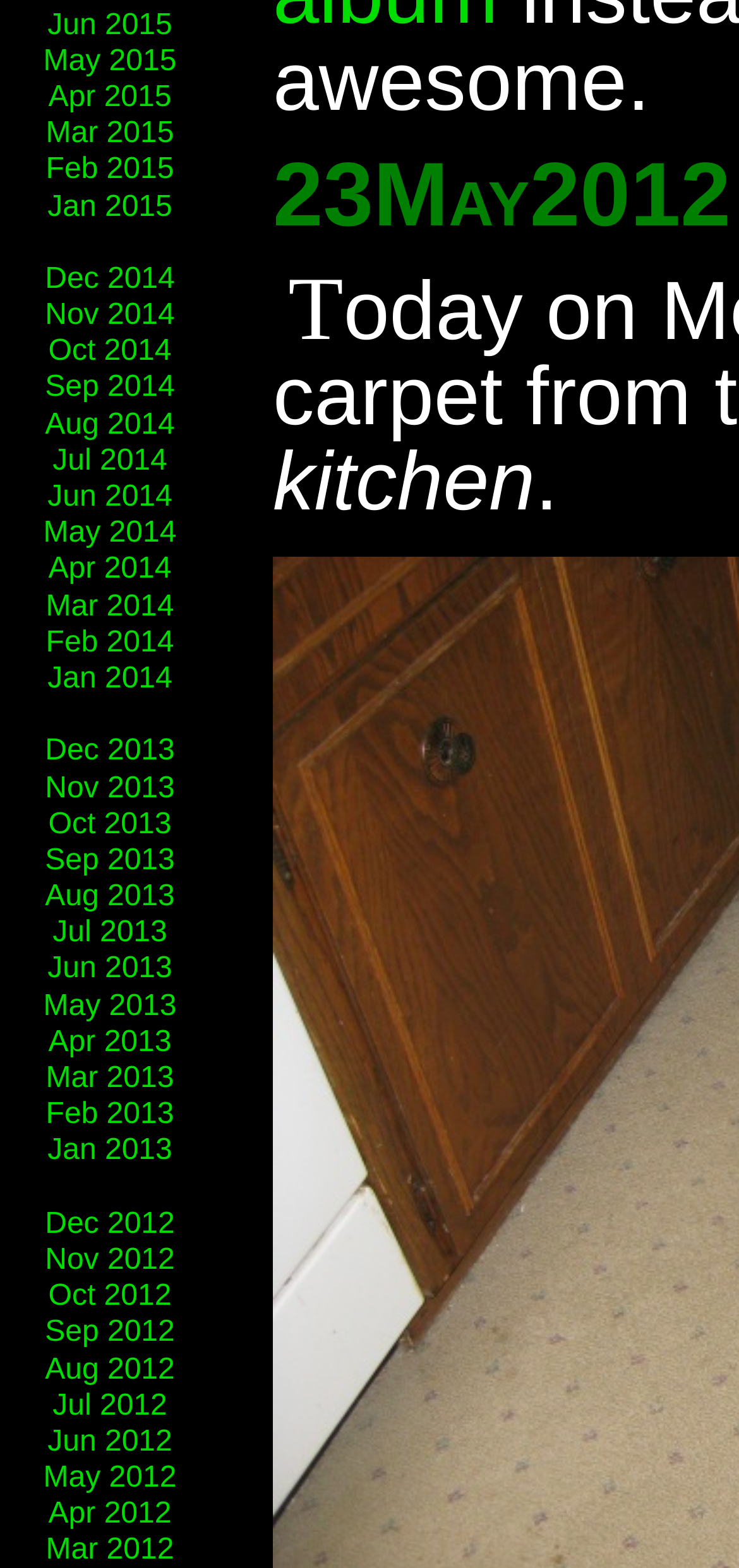What is the earliest month listed?
Look at the image and answer the question with a single word or phrase.

Dec 2012